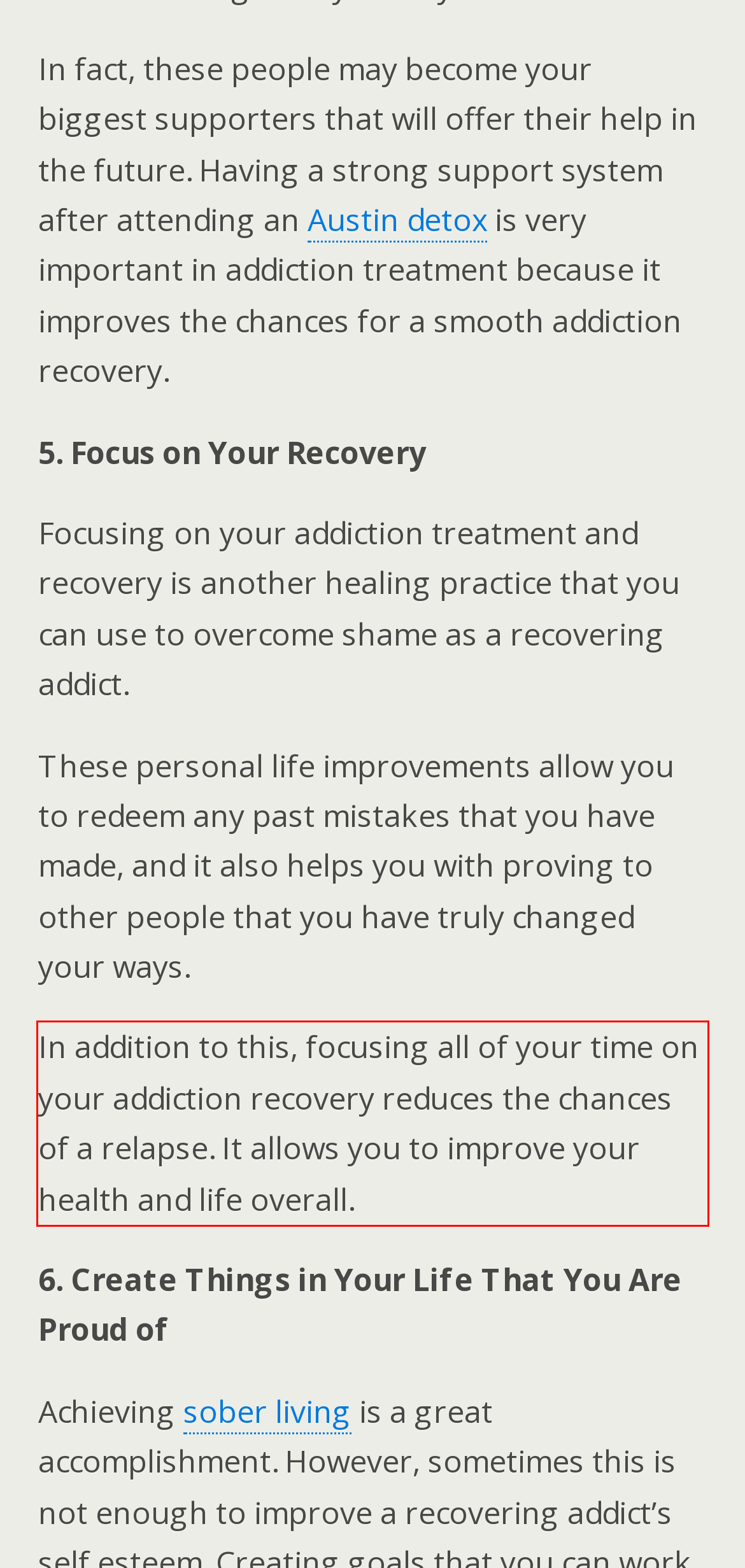Given a screenshot of a webpage, identify the red bounding box and perform OCR to recognize the text within that box.

In addition to this, focusing all of your time on your addiction recovery reduces the chances of a relapse. It allows you to improve your health and life overall.